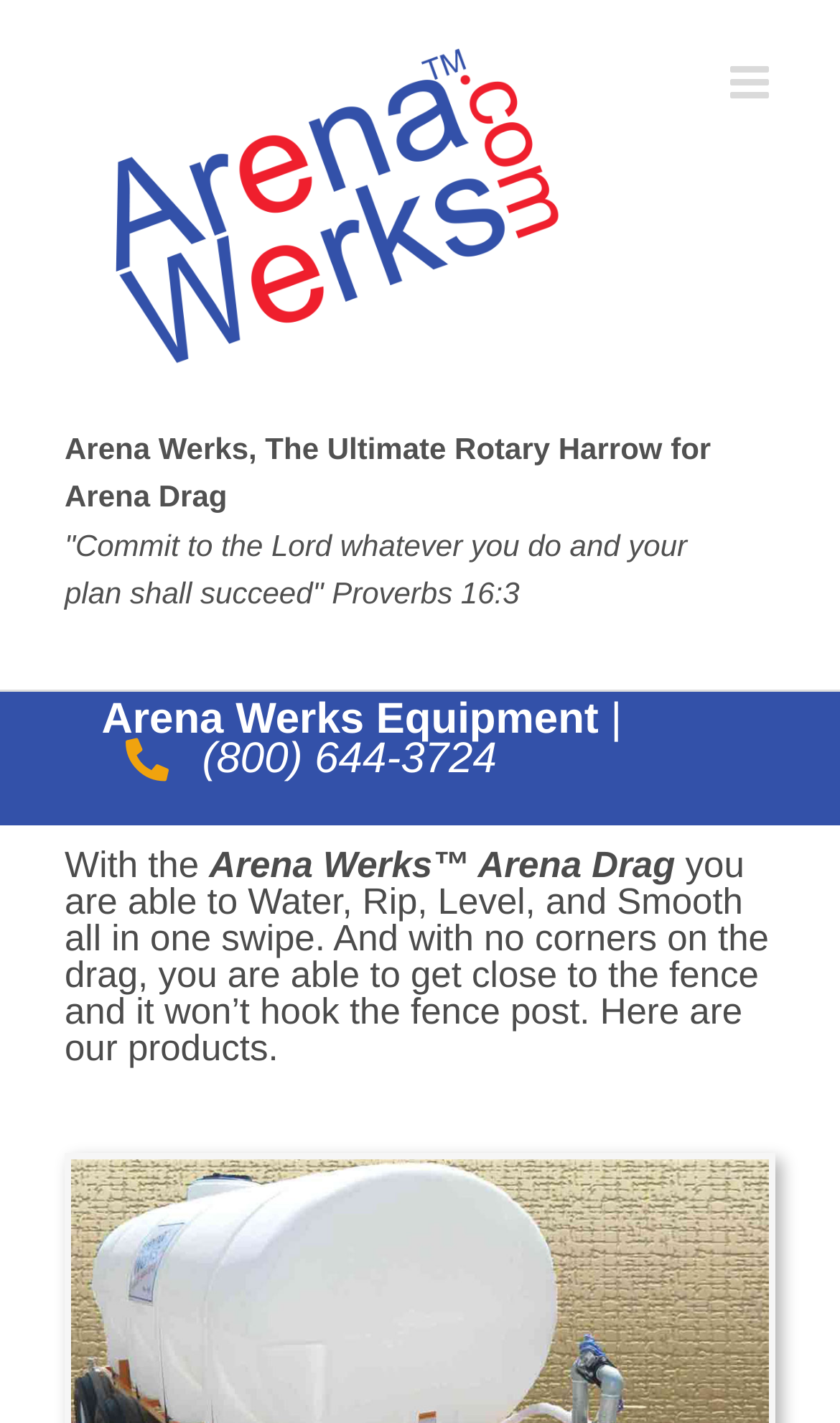What is the phone number?
Based on the visual details in the image, please answer the question thoroughly.

I found the phone number by looking at the heading that says 'Arena Werks Equipment | (800) 644-3724'. This heading is likely to contain the company's contact information, and the phone number is explicitly stated.